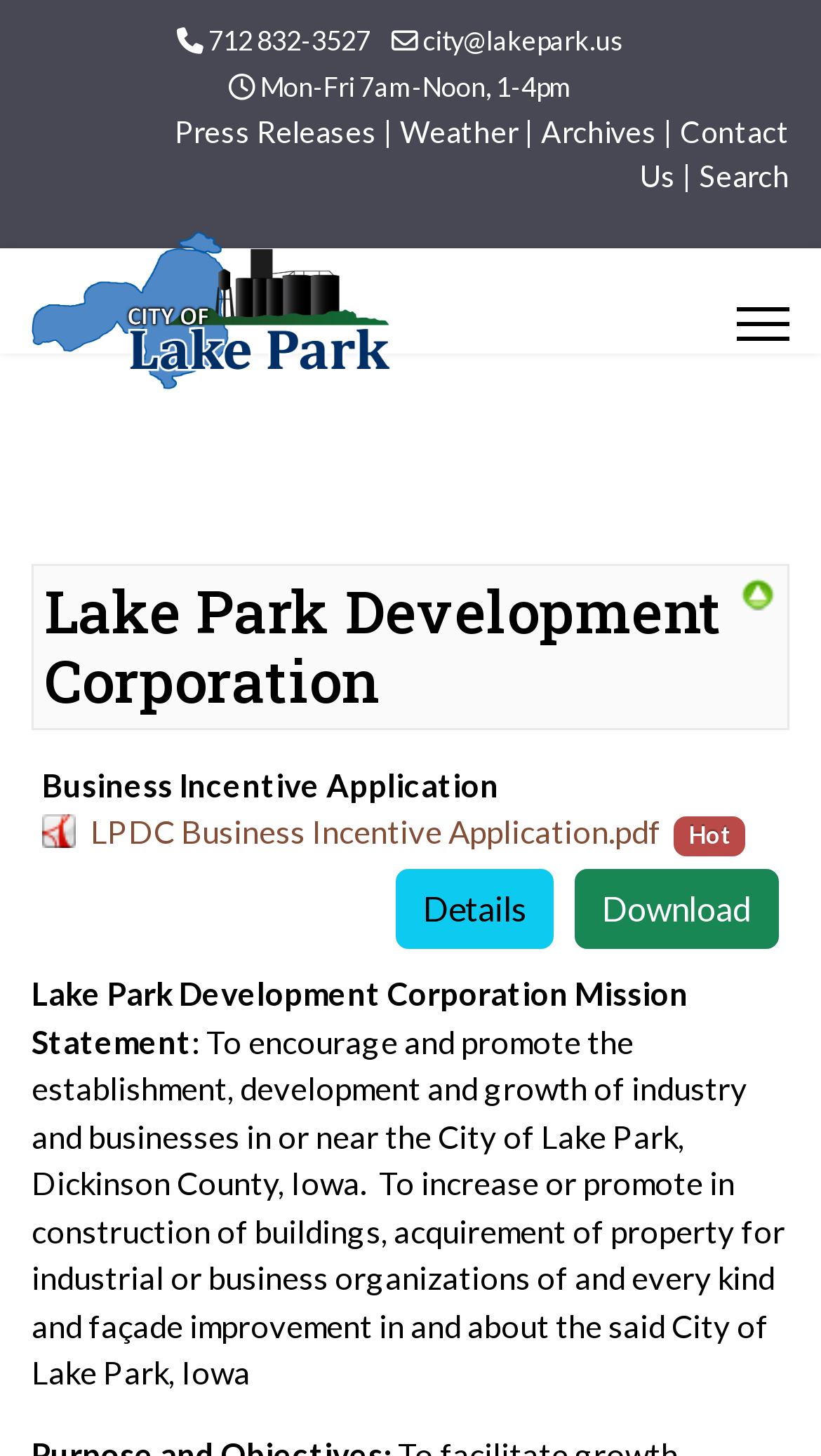What are the office hours of the City of Lake Park?
Please provide a full and detailed response to the question.

I found the office hours by looking at the StaticText element with the text 'Mon-Fri 7am-Noon, 1-4pm' which is located near the top of the page.